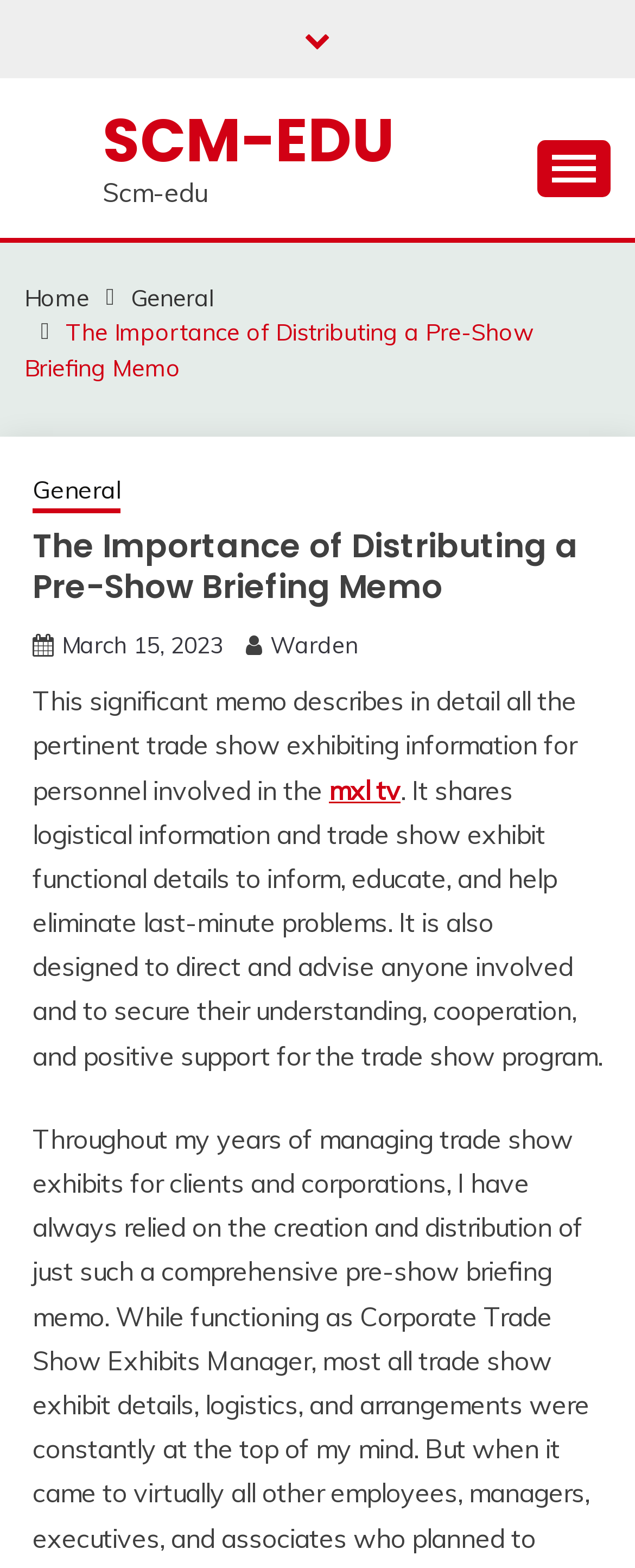Find the bounding box coordinates of the element to click in order to complete this instruction: "Click the mxl tv link". The bounding box coordinates must be four float numbers between 0 and 1, denoted as [left, top, right, bottom].

[0.518, 0.493, 0.631, 0.514]